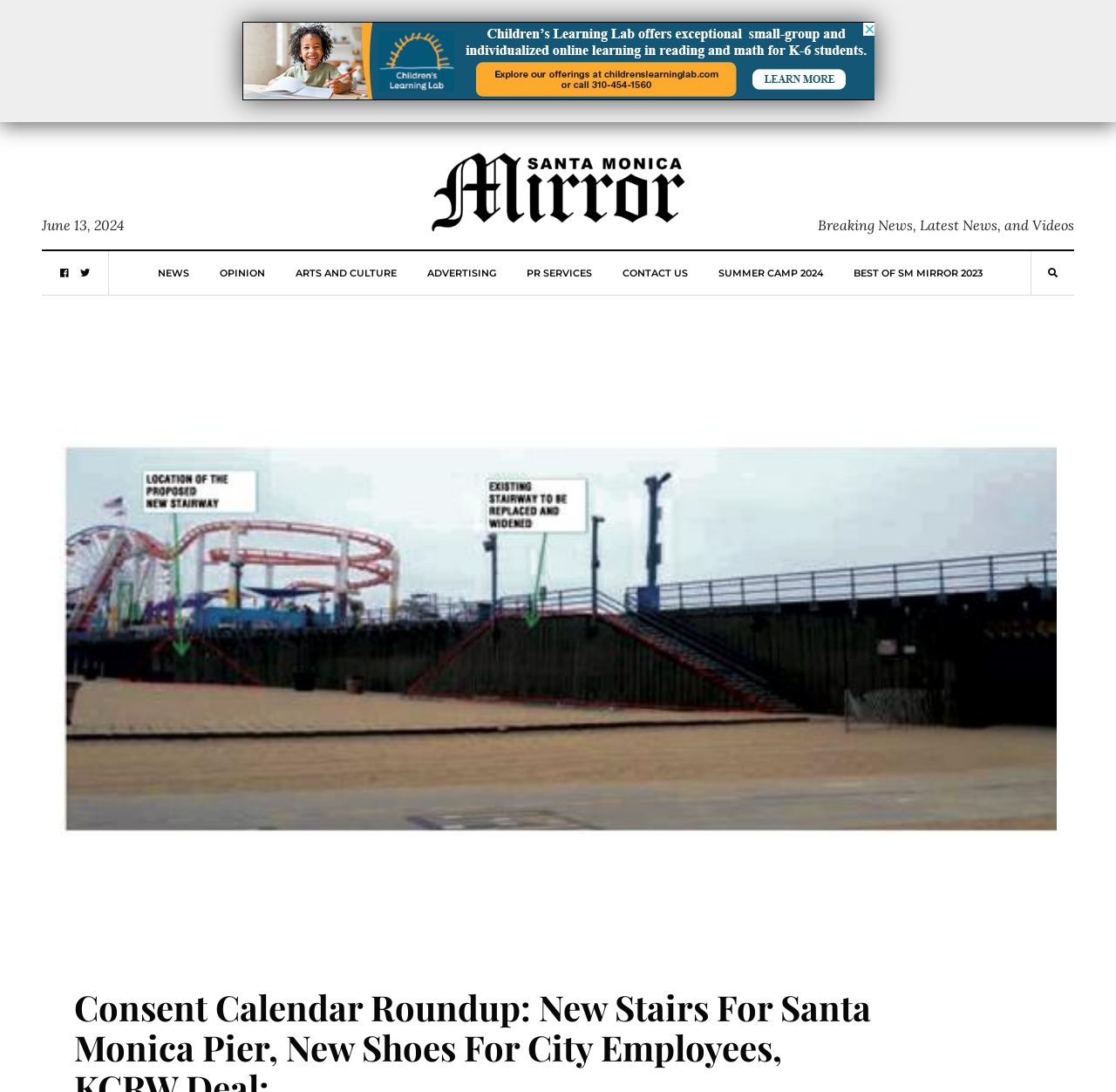Articulate a detailed summary of the webpage's content and design.

The webpage appears to be a news article from the SM Mirror, with a focus on the Santa Monica City Council's recent meeting. At the top left of the page, there is a date "June 13, 2024" and a tagline "Breaking News, Latest News, and Videos" at the top right. Below these elements, there are several navigation links, including "NEWS", "OPINION", "ARTS AND CULTURE", "ADVERTISING", "PR SERVICES", "CONTACT US", "SUMMER CAMP 2024", and "BEST OF SM MIRROR 2023", which are aligned horizontally across the page.

Above the main content, there is a banner advertisement taking up about 75% of the page width, located near the top of the page. To the left of the advertisement, there is a link to the SM Mirror with an accompanying image of the publication's logo.

The main content of the article is accompanied by a large image, which takes up most of the page's height, depicting a new set of stairs to be built on the south side of Santa Monica Pier. The article's title, "Consent Calendar Roundup: New Stairs For Santa Monica Pier, New Shoes For City Employees, KCRW Deal:", is not explicitly mentioned in the accessibility tree, but it is likely displayed prominently above the image.